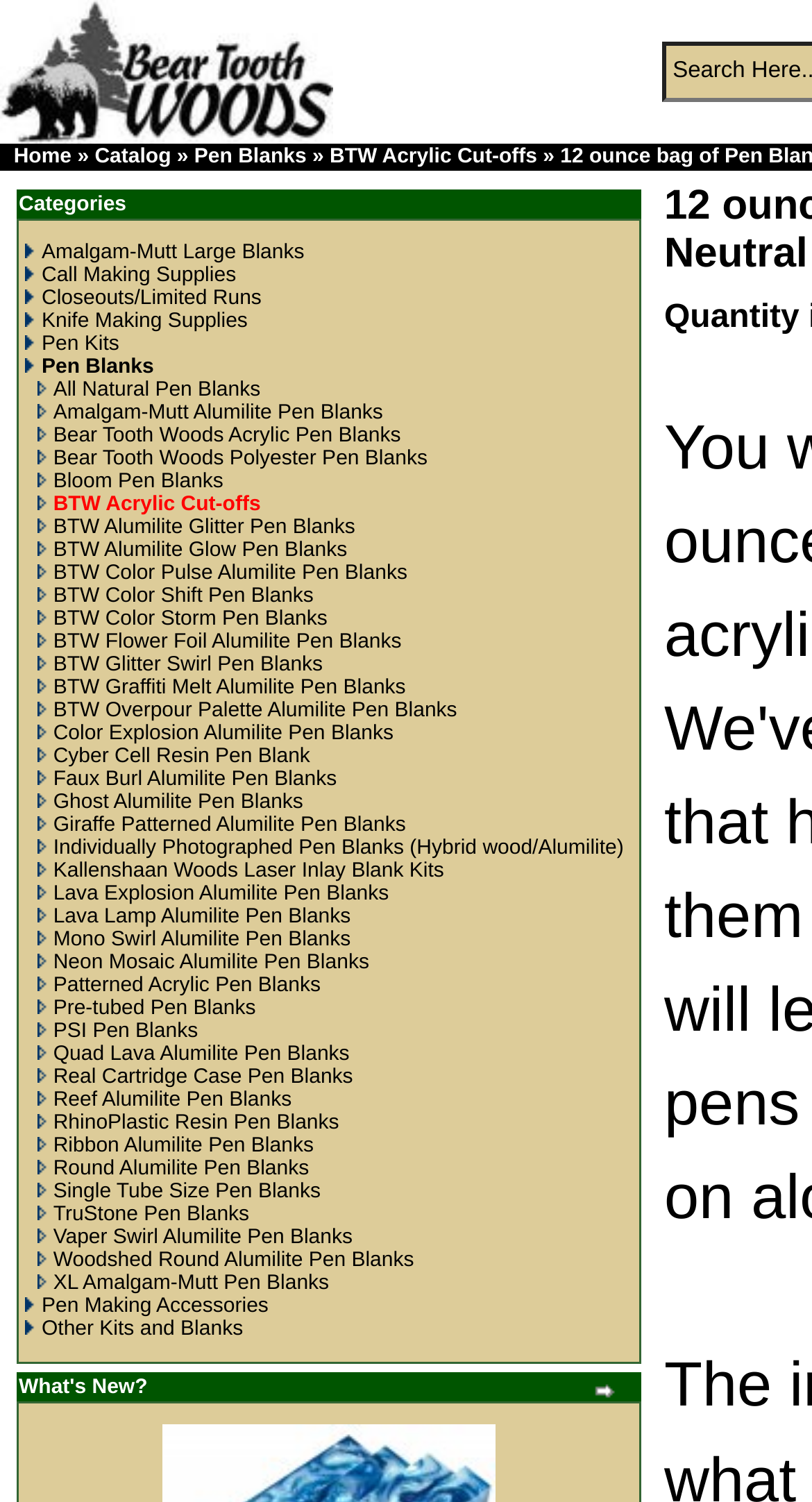Determine the bounding box coordinates for the area that should be clicked to carry out the following instruction: "View 'Pen Blanks' category".

[0.031, 0.237, 0.19, 0.252]